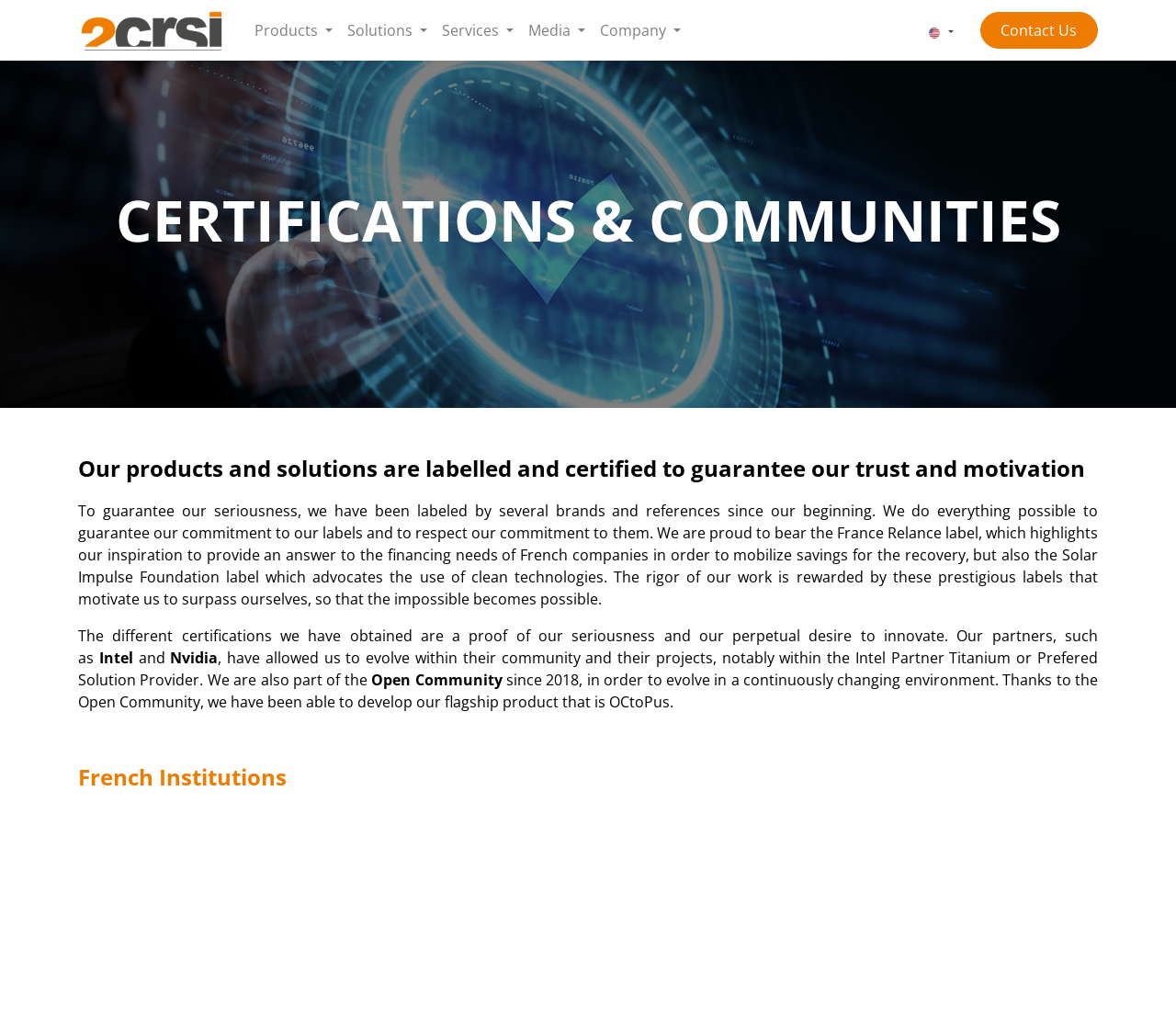Please answer the following question using a single word or phrase: 
What is the purpose of the certifications?

To guarantee trust and motivation